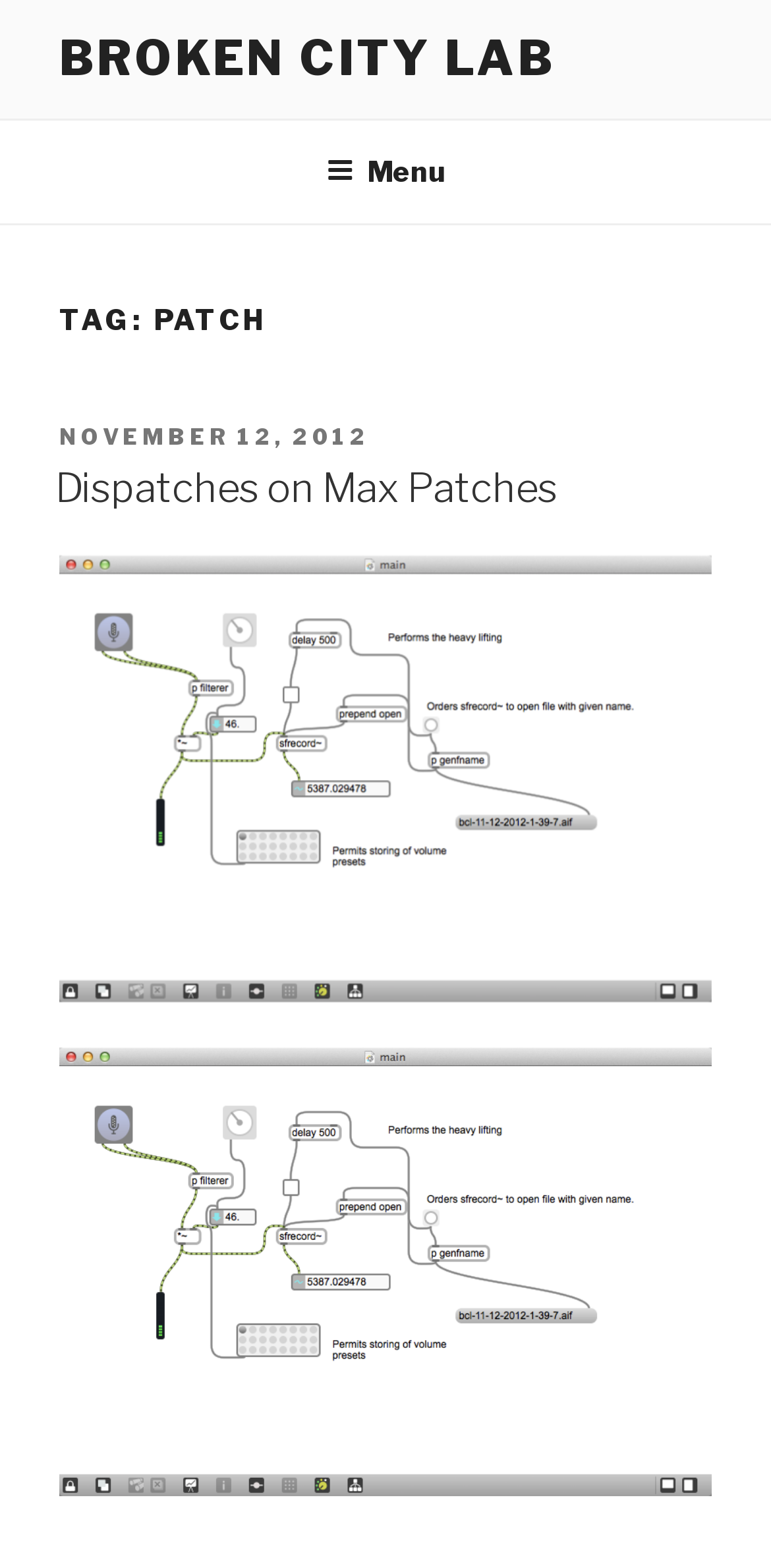What is the date of the latest post?
Use the information from the image to give a detailed answer to the question.

I found the date of the latest post by looking at the header section of the webpage, where it says 'POSTED ON' followed by the date 'NOVEMBER 12, 2012'.